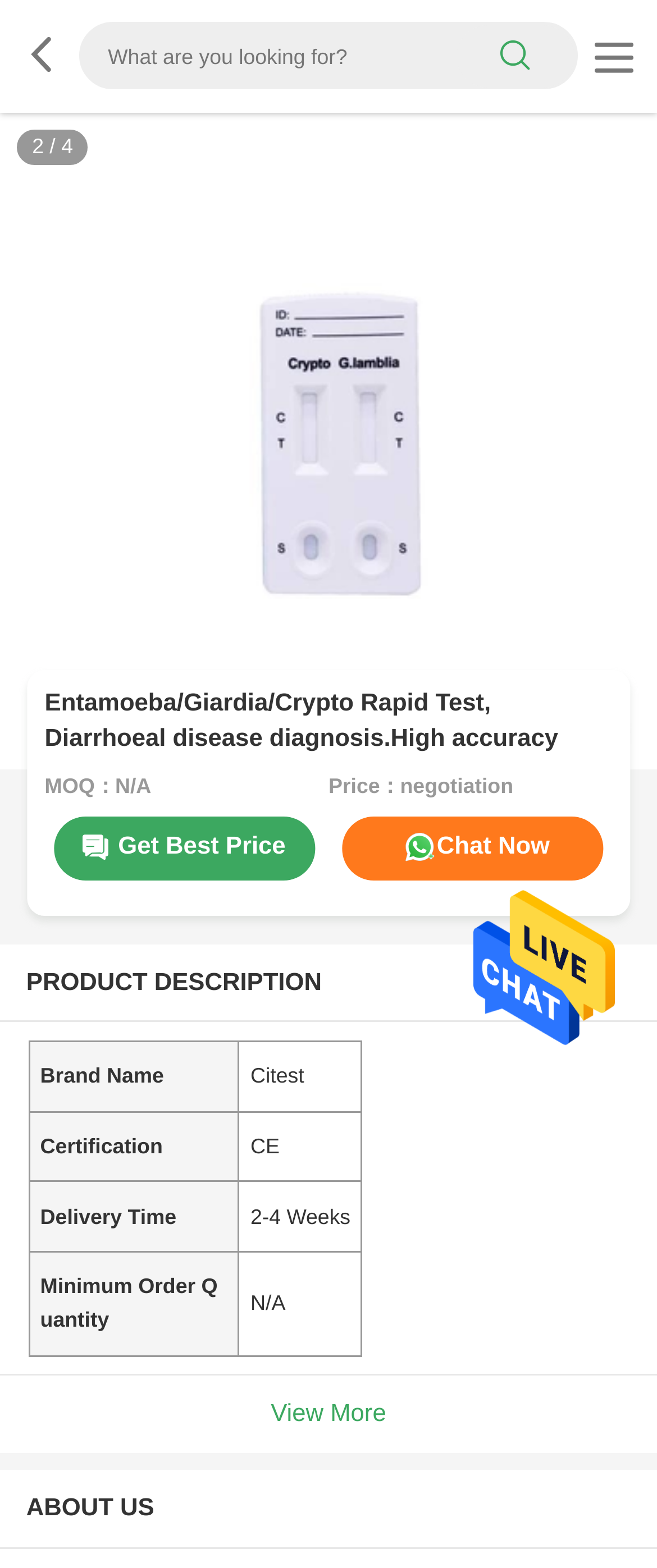Identify and generate the primary title of the webpage.

Entamoeba/Giardia/Crypto Rapid Test, Diarrhoeal disease diagnosis.High accuracy